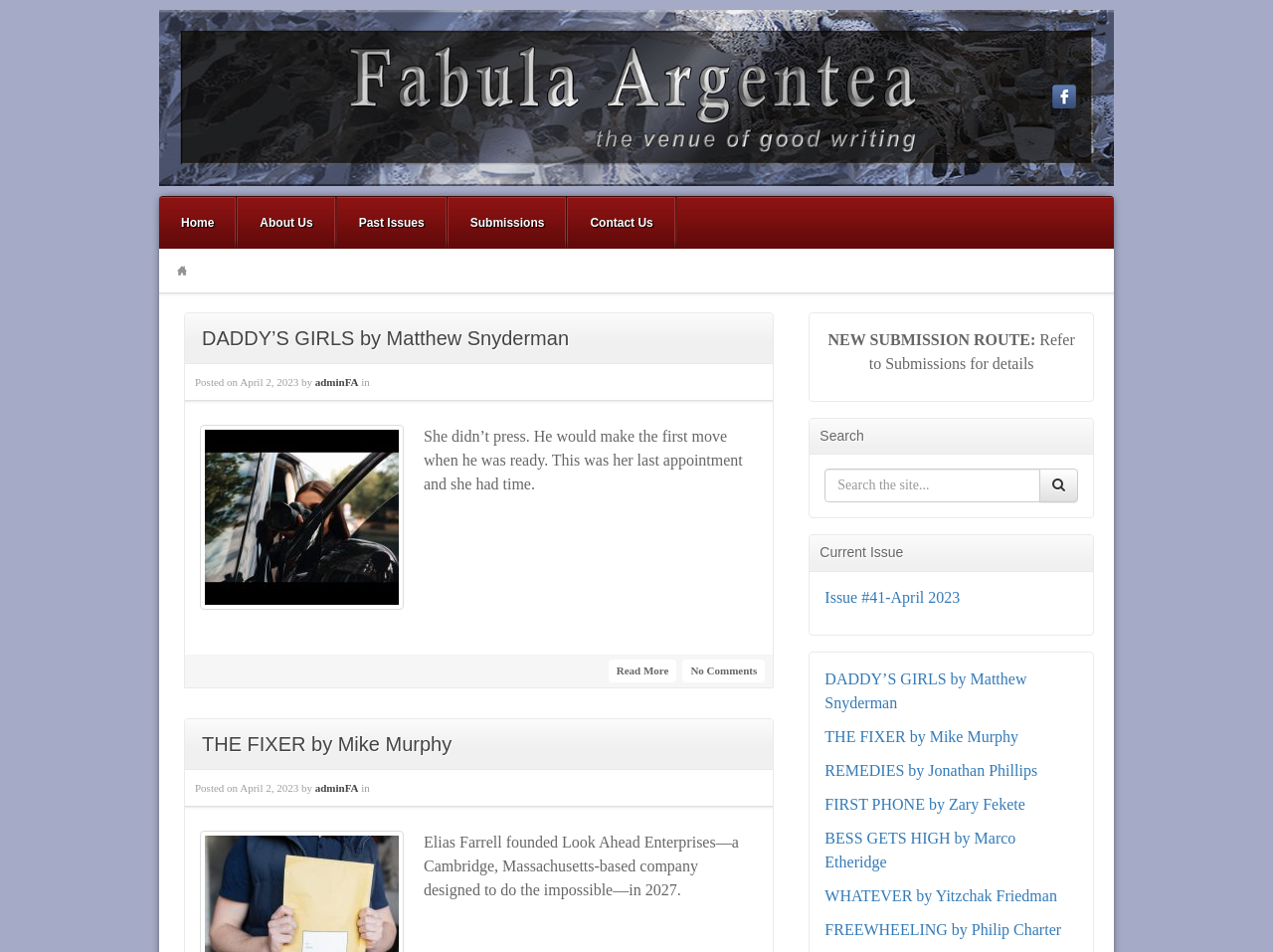Can you find the bounding box coordinates for the element that needs to be clicked to execute this instruction: "Read the article THE FIXER by Mike Murphy"? The coordinates should be given as four float numbers between 0 and 1, i.e., [left, top, right, bottom].

[0.159, 0.77, 0.355, 0.793]